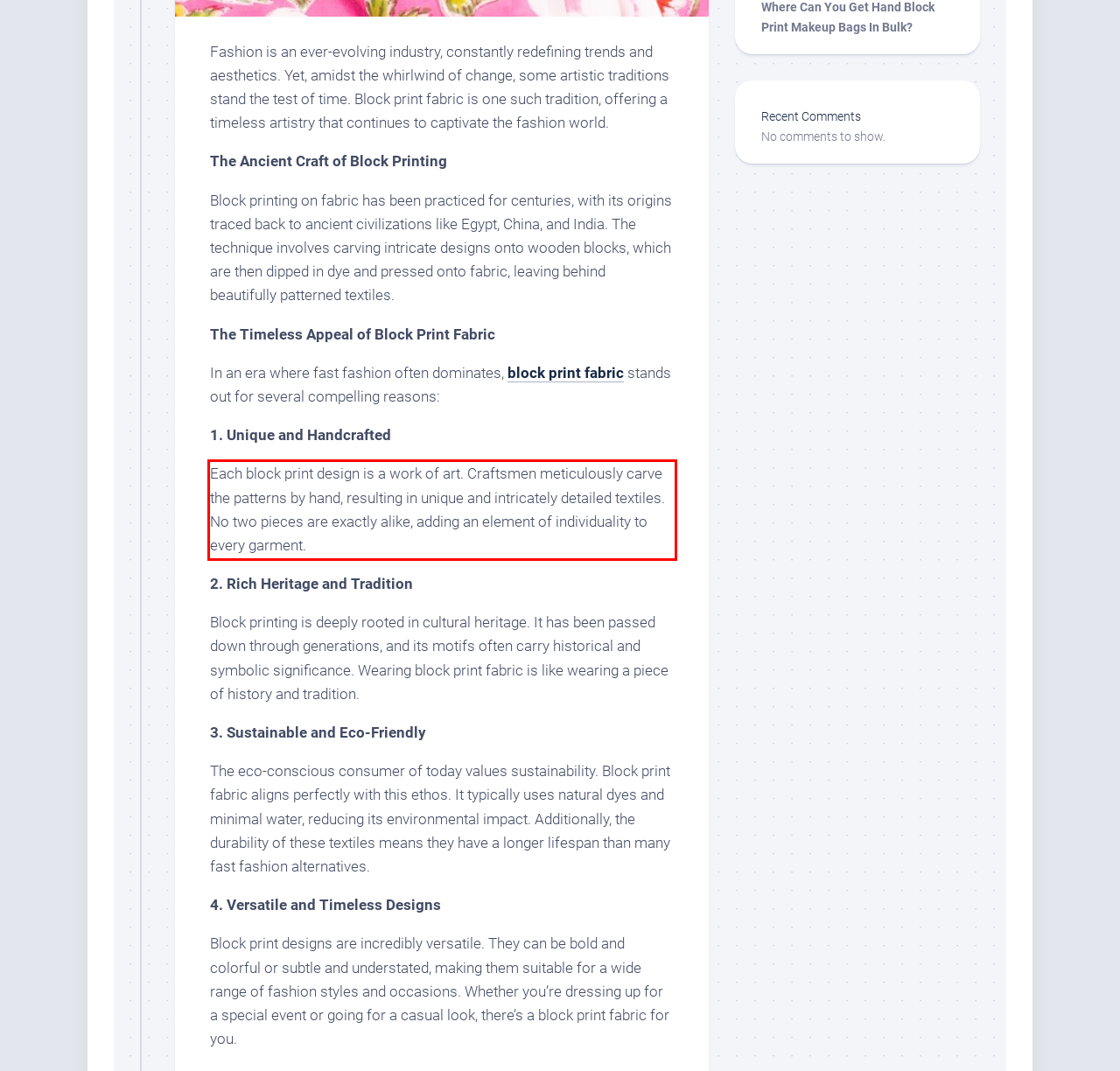Please examine the webpage screenshot and extract the text within the red bounding box using OCR.

Each block print design is a work of art. Craftsmen meticulously carve the patterns by hand, resulting in unique and intricately detailed textiles. No two pieces are exactly alike, adding an element of individuality to every garment.